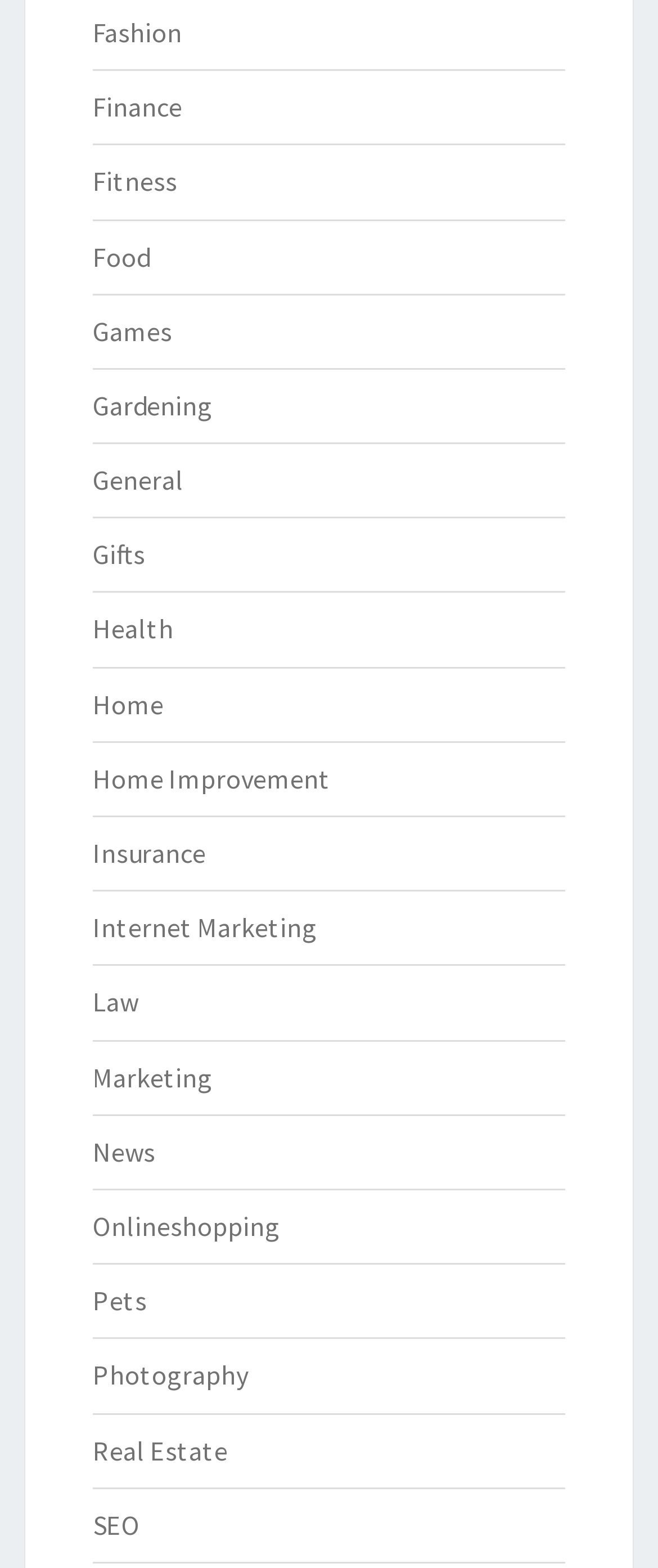Refer to the image and answer the question with as much detail as possible: What is the category located at the bottom of the list?

By examining the y1 and y2 coordinates of the link elements, I determined that the category 'SEO' is located at the bottom of the list since its y1 coordinate is the largest among all categories.